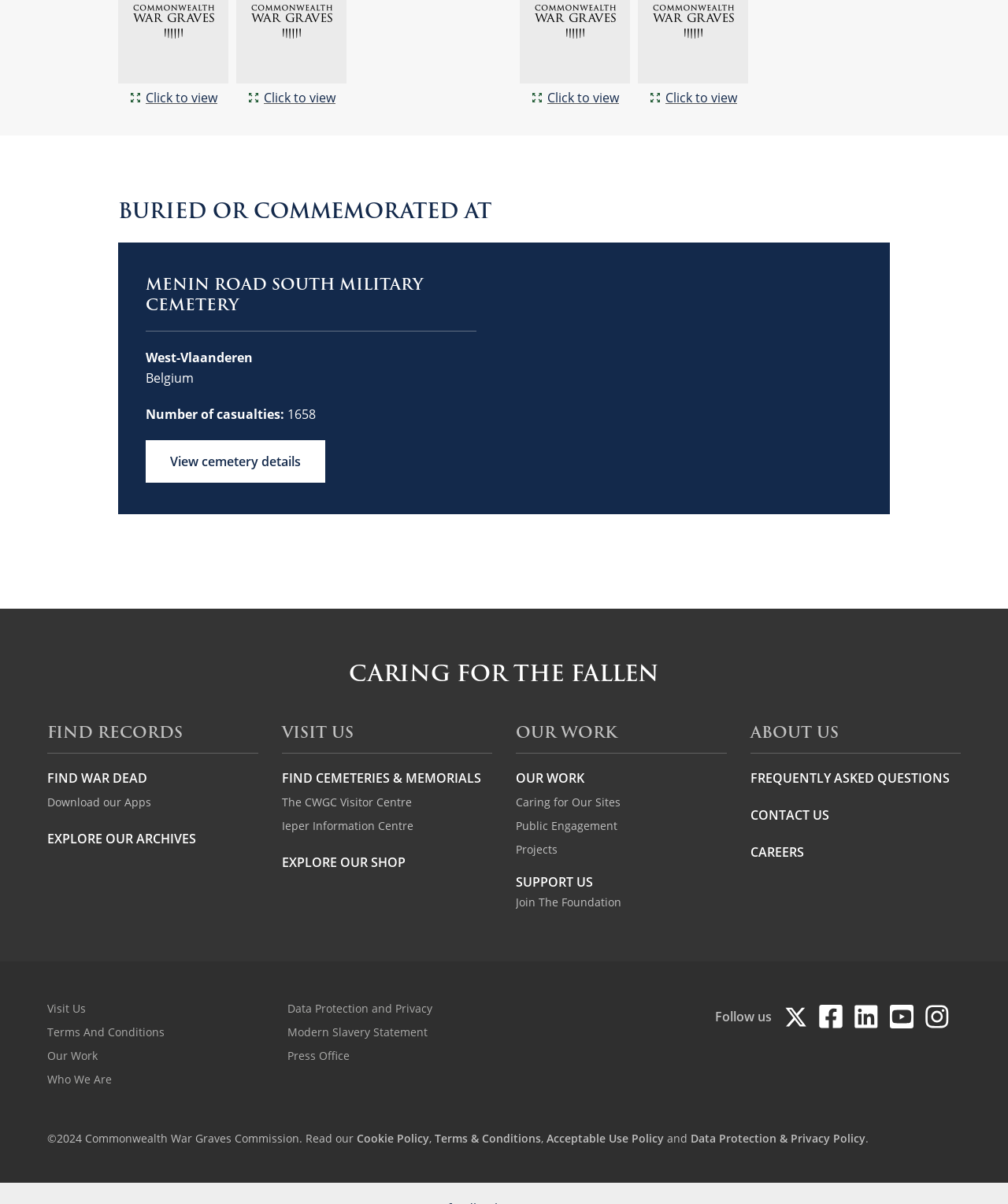Using the given description, provide the bounding box coordinates formatted as (top-left x, top-left y, bottom-right x, bottom-right y), with all values being floating point numbers between 0 and 1. Description: Join The Foundation

[0.512, 0.74, 0.721, 0.759]